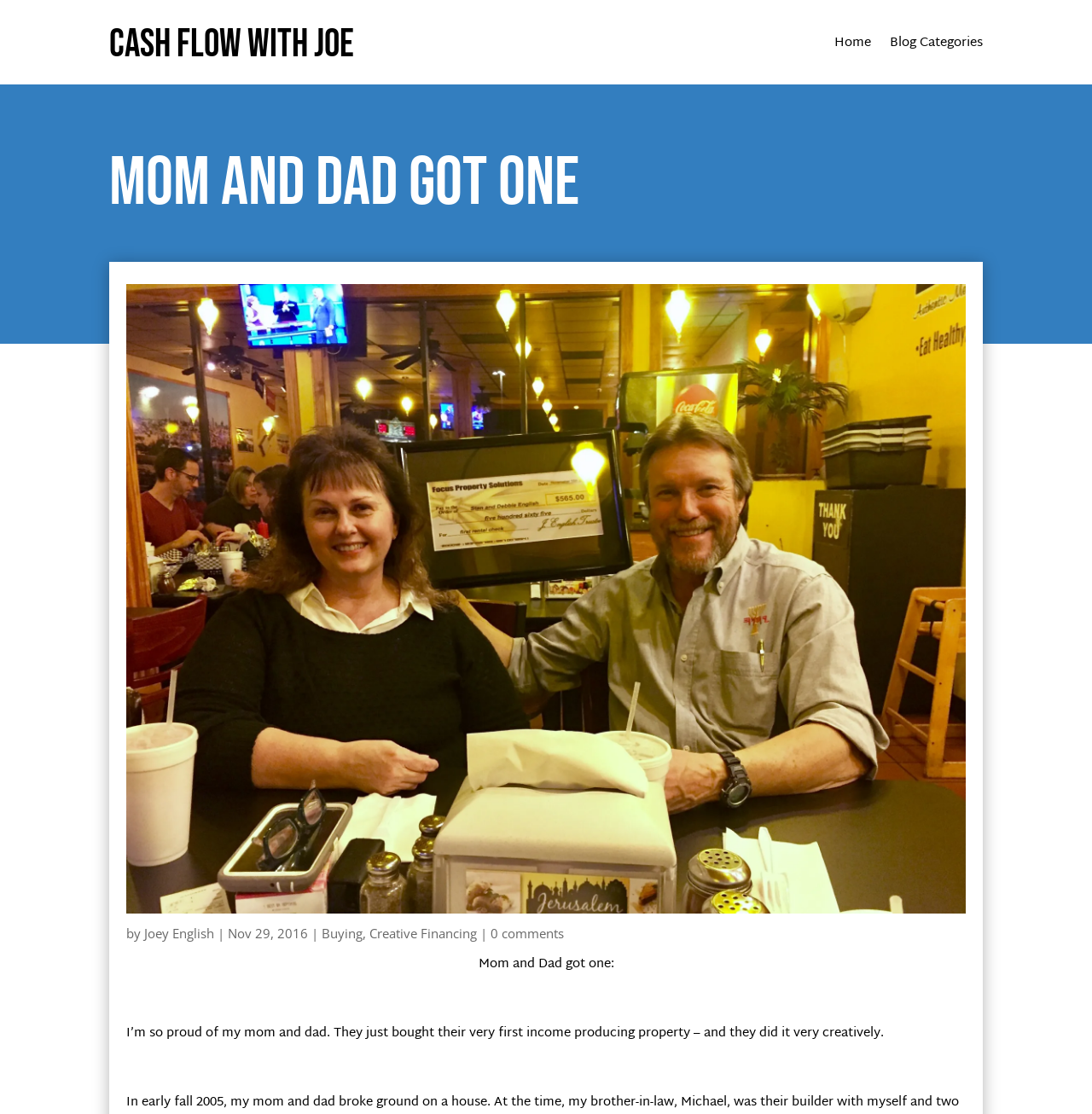Can you look at the image and give a comprehensive answer to the question:
What is the topic of this article?

I found the topic of the article by reading the article title 'Mom and Dad got one' and the first sentence of the article 'I’m so proud of my mom and dad. They just bought their very first income producing property – and they did it very creatively.'